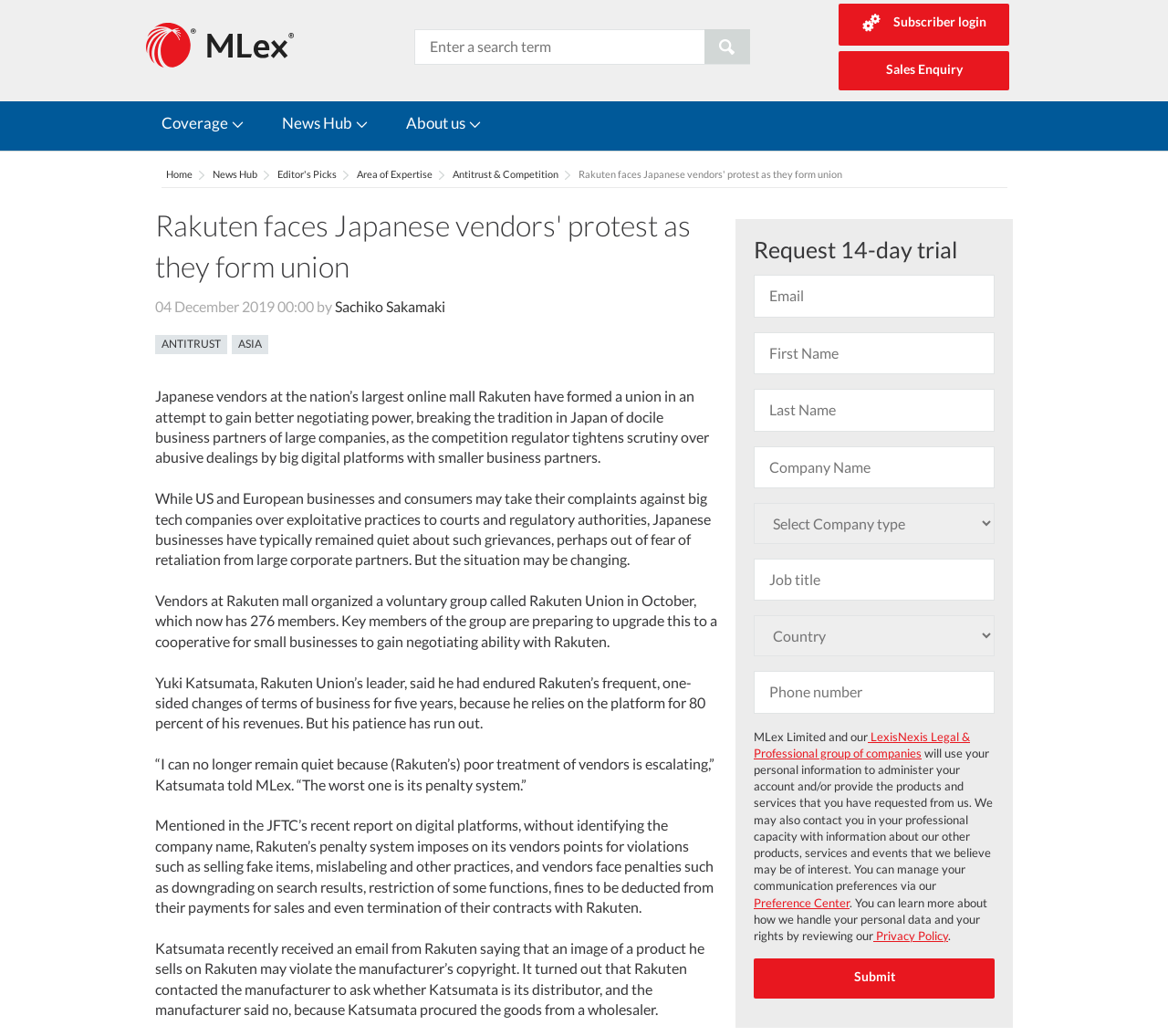Identify the bounding box coordinates of the clickable region to carry out the given instruction: "Submit the form".

[0.645, 0.925, 0.852, 0.964]